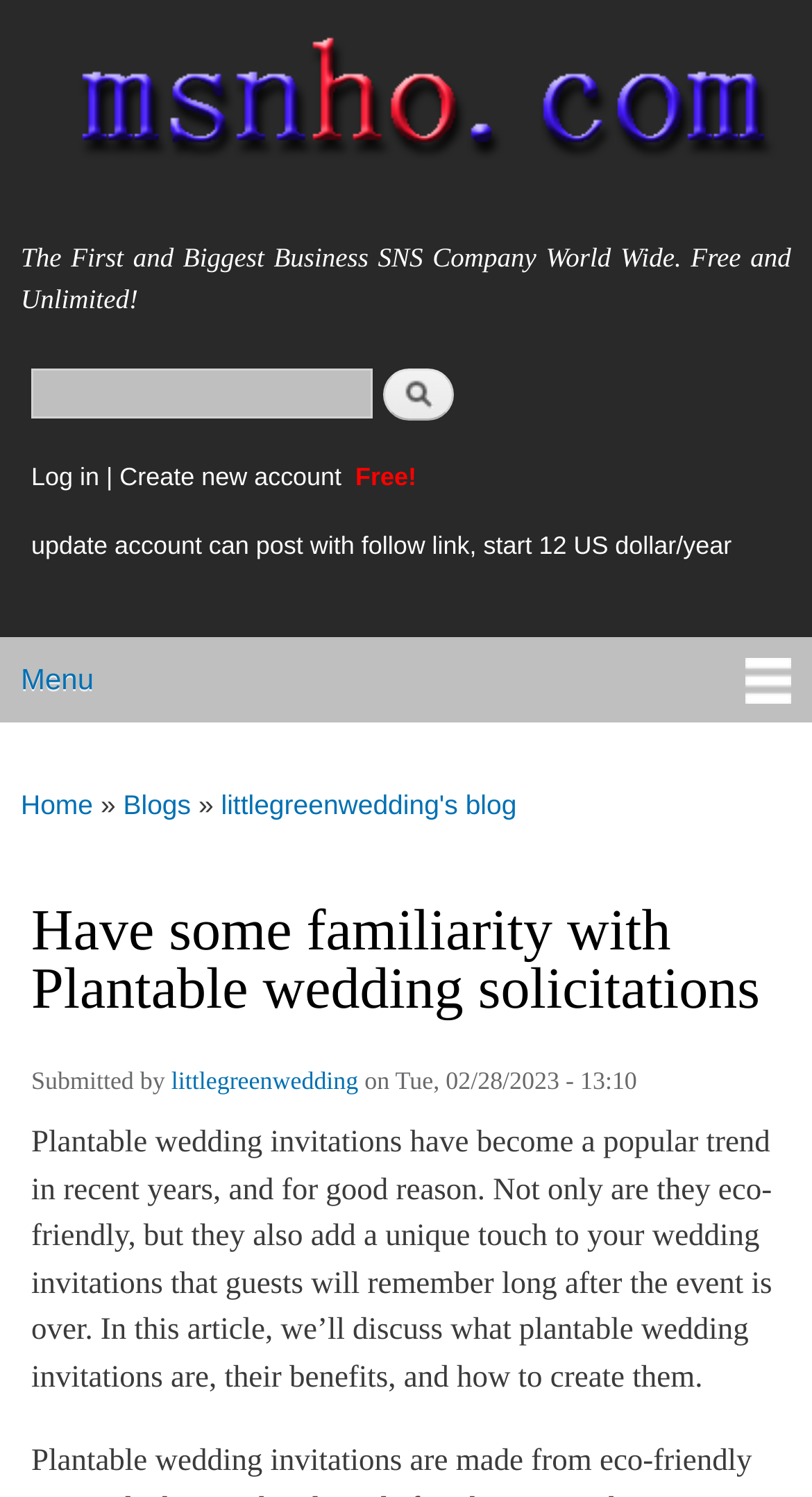Determine the bounding box coordinates of the section to be clicked to follow the instruction: "Log in to the account". The coordinates should be given as four float numbers between 0 and 1, formatted as [left, top, right, bottom].

[0.038, 0.309, 0.122, 0.329]